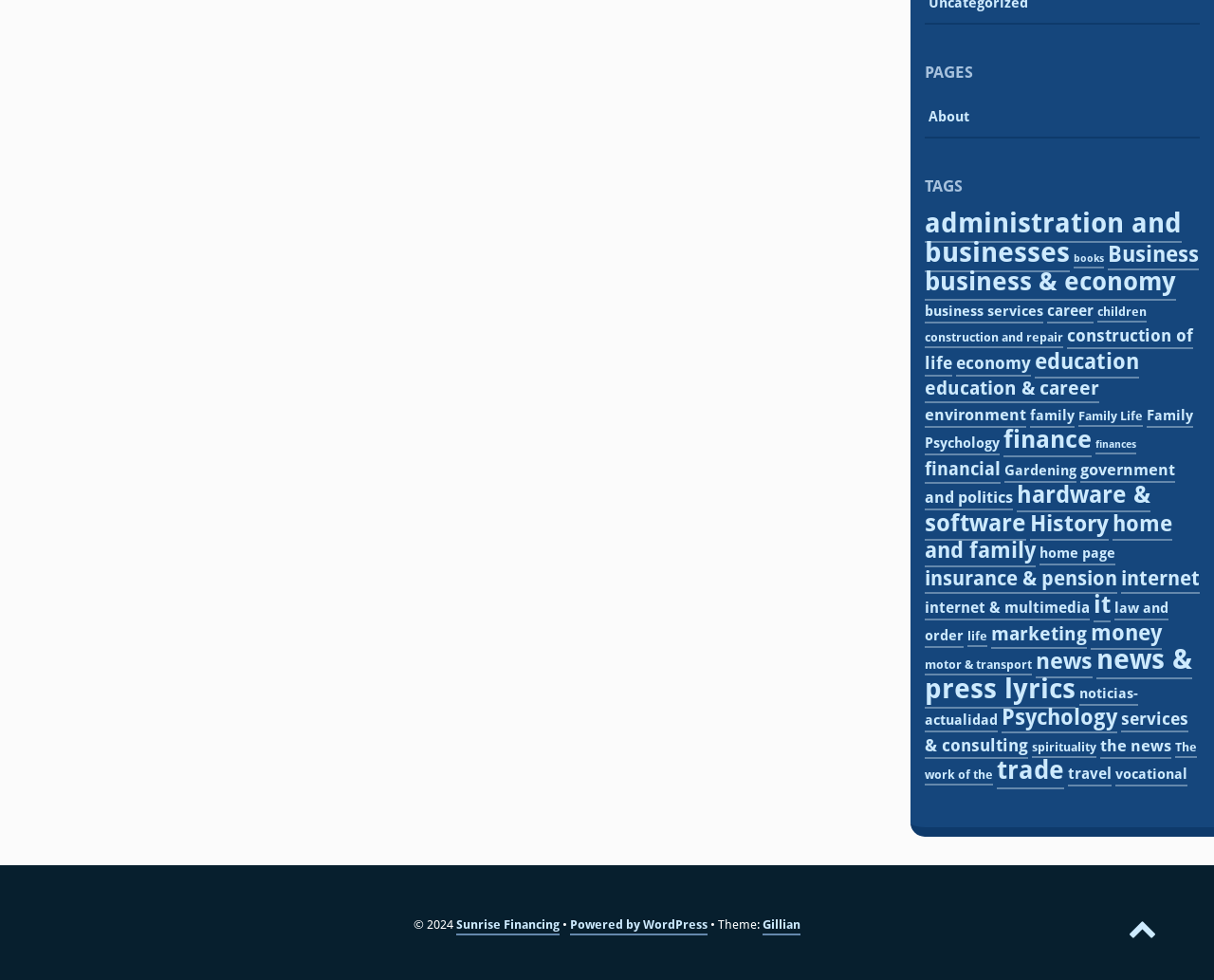With reference to the screenshot, provide a detailed response to the question below:
How many categories are listed under 'PAGES'?

I counted the number of links under the 'PAGES' heading and found that there are 27 categories listed.